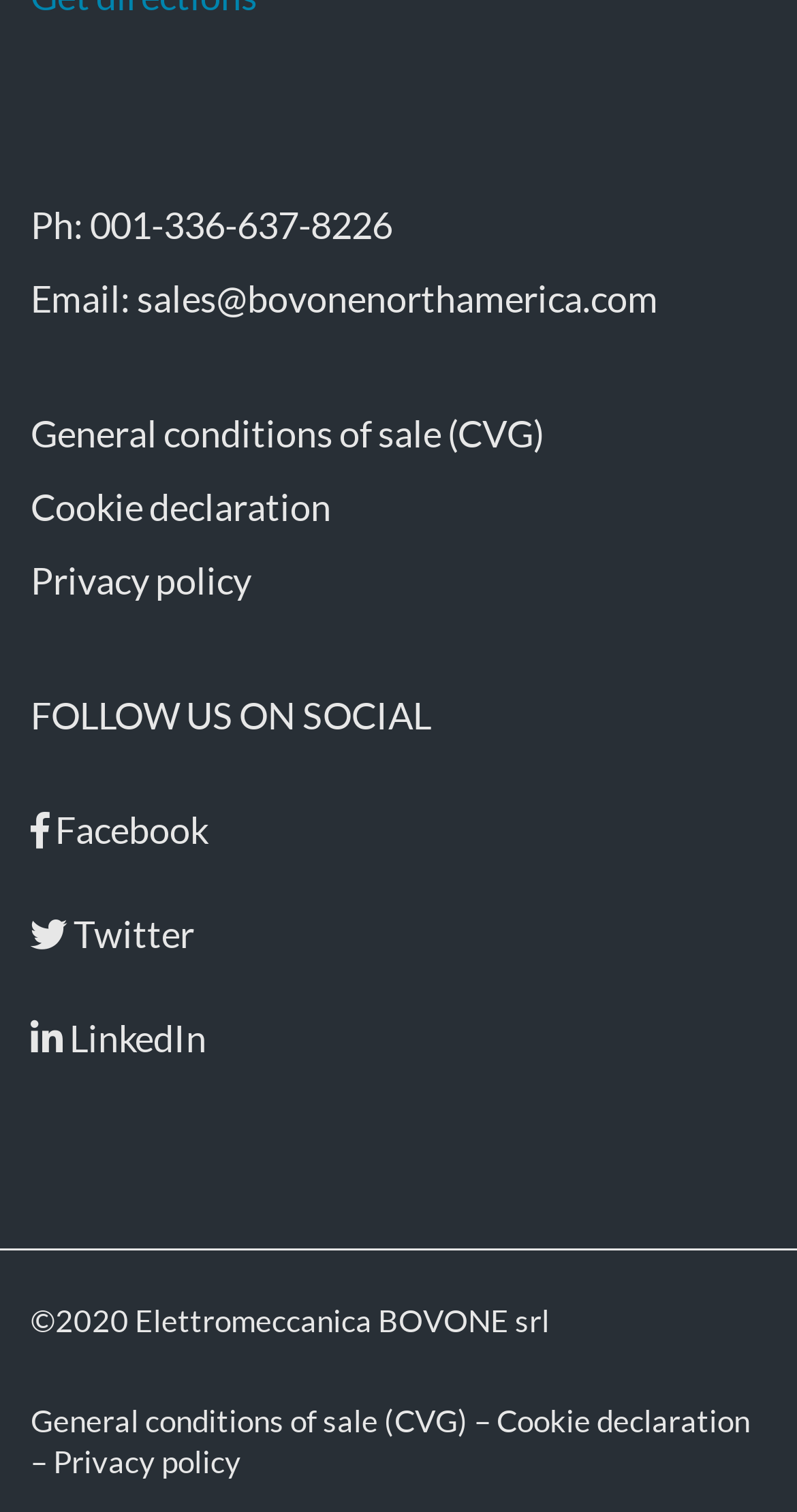How many social media platforms are listed?
Answer the question with as much detail as possible.

The webpage lists three social media platforms, namely Facebook, Twitter, and LinkedIn, under the 'FOLLOW US ON SOCIAL' section.